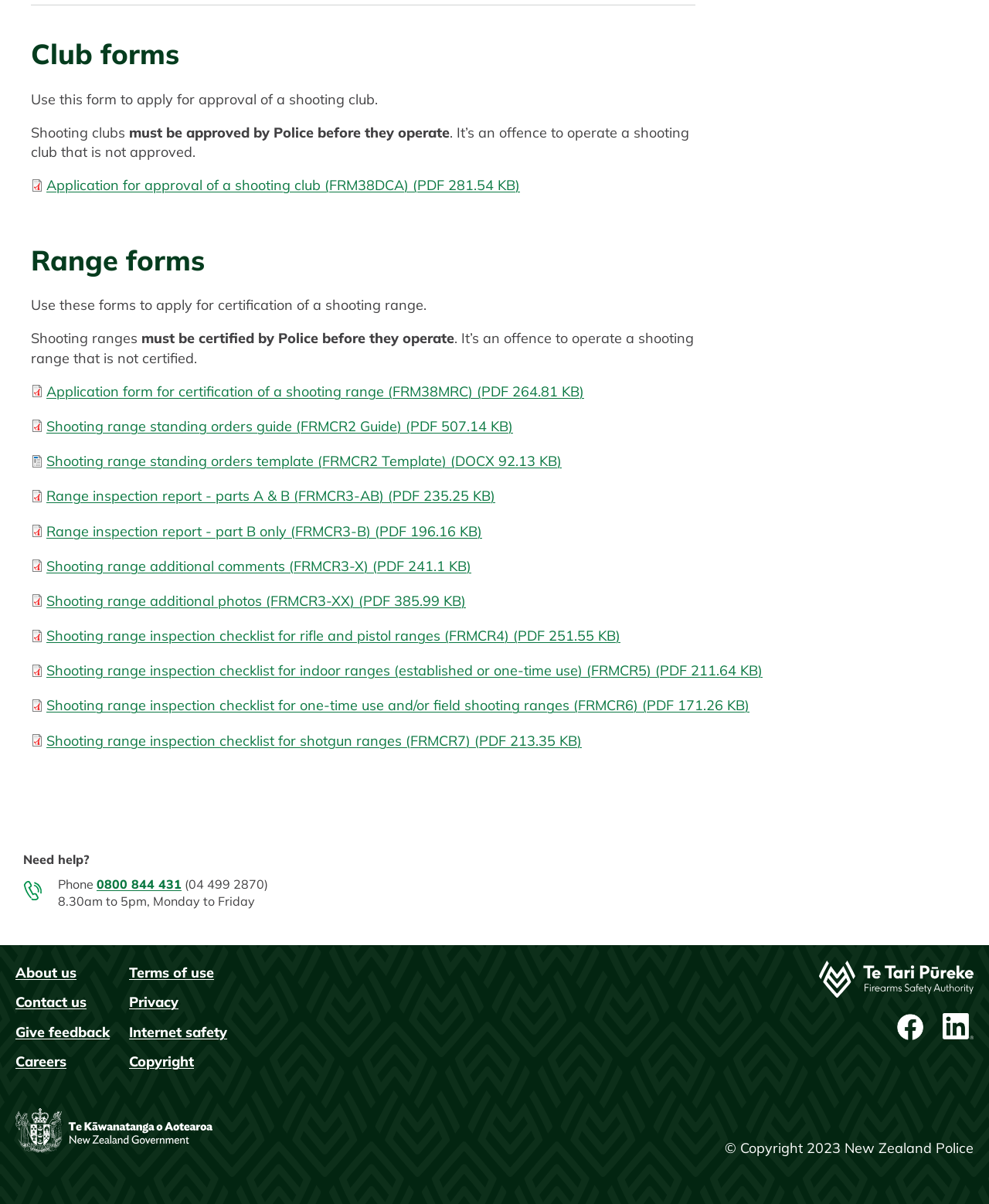Show the bounding box coordinates for the HTML element as described: "Copyright".

[0.13, 0.872, 0.196, 0.892]